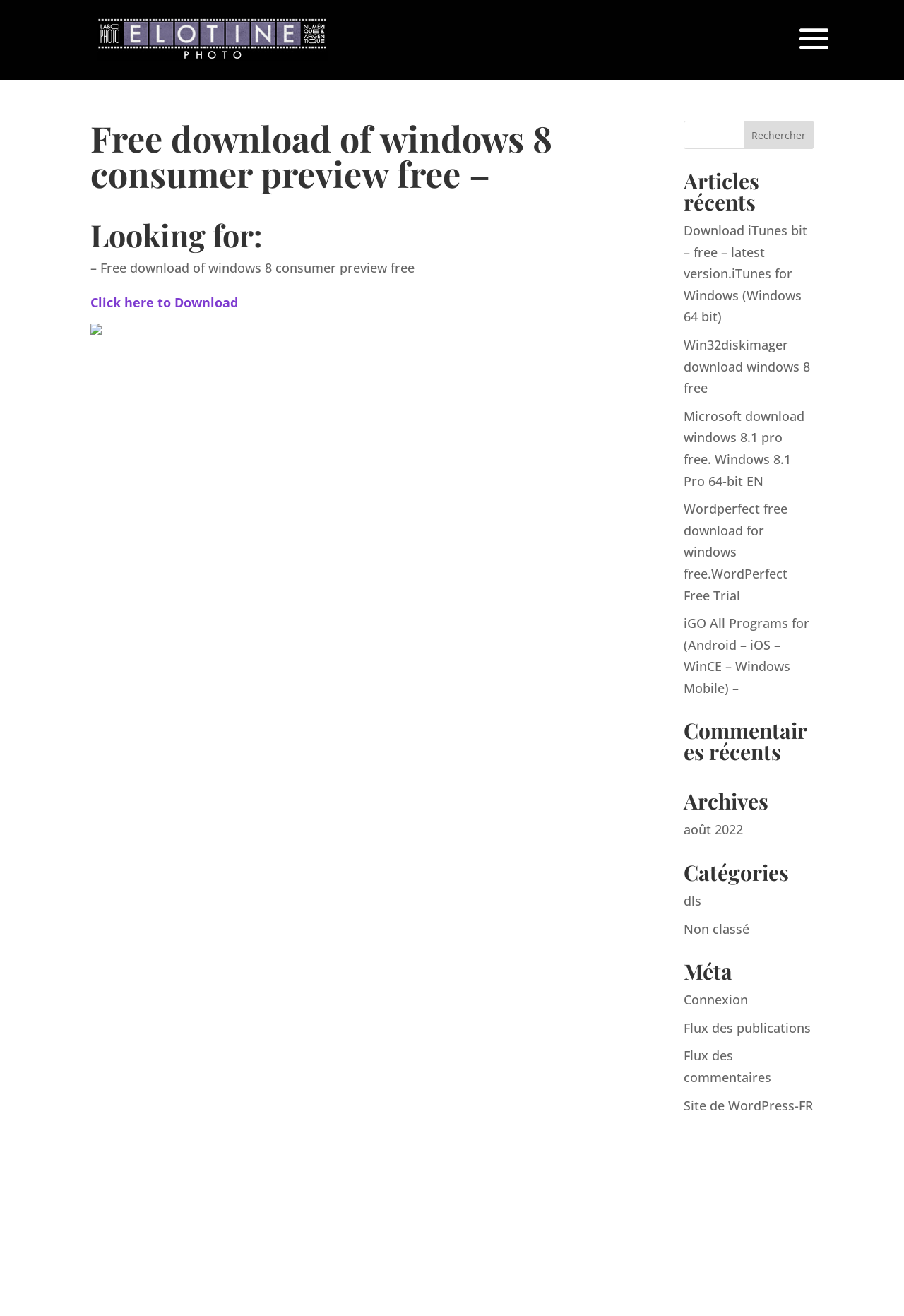Using the provided element description: "Click here to Download", identify the bounding box coordinates. The coordinates should be four floats between 0 and 1 in the order [left, top, right, bottom].

[0.1, 0.223, 0.263, 0.236]